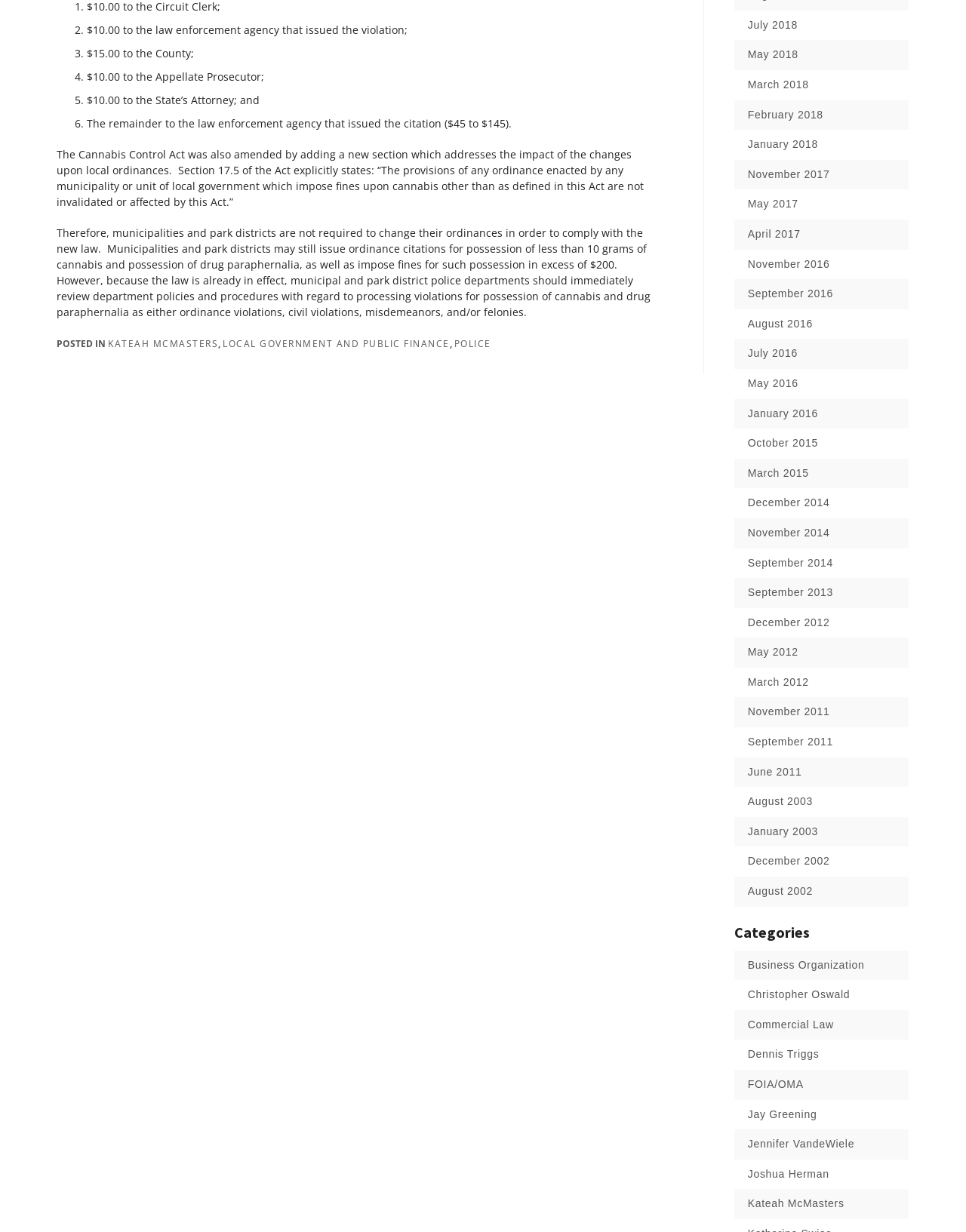Provide your answer in a single word or phrase: 
What is the date range of the archive links?

January 2003 to July 2018